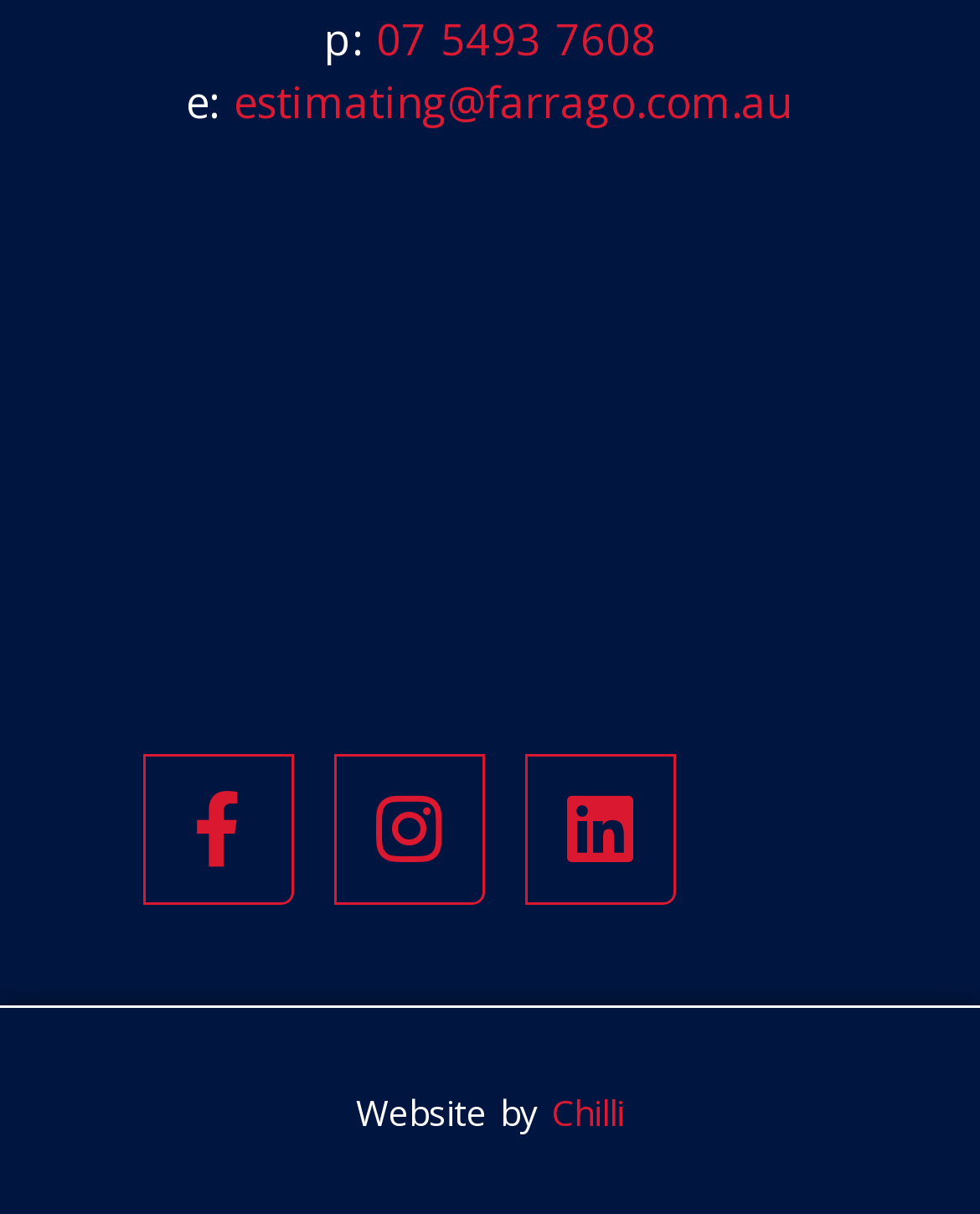Bounding box coordinates should be in the format (top-left x, top-left y, bottom-right x, bottom-right y) and all values should be floating point numbers between 0 and 1. Determine the bounding box coordinate for the UI element described as: Chilli

[0.563, 0.897, 0.637, 0.936]